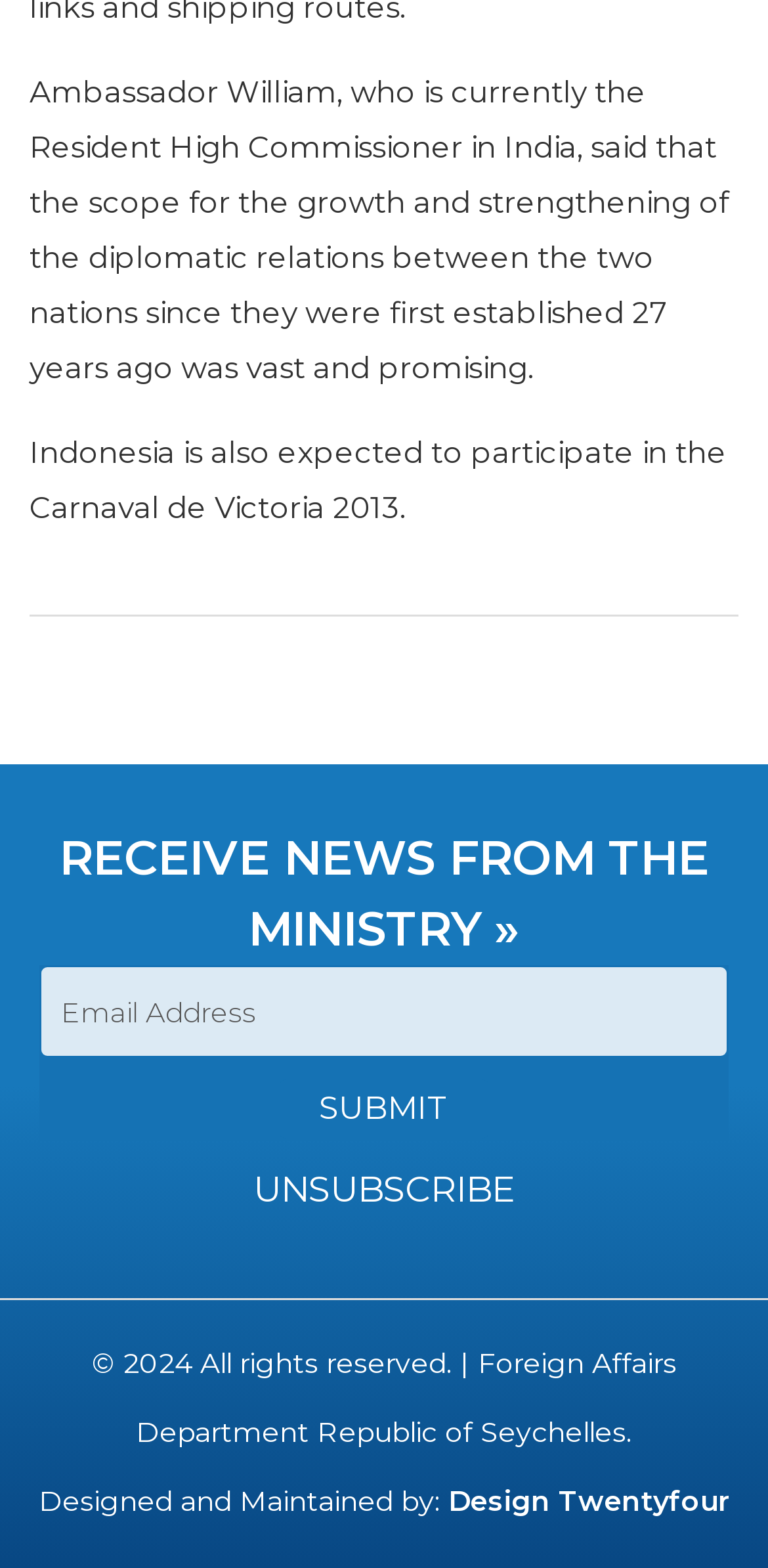Based on the provided description, "Unsubscribe", find the bounding box of the corresponding UI element in the screenshot.

[0.329, 0.745, 0.671, 0.773]